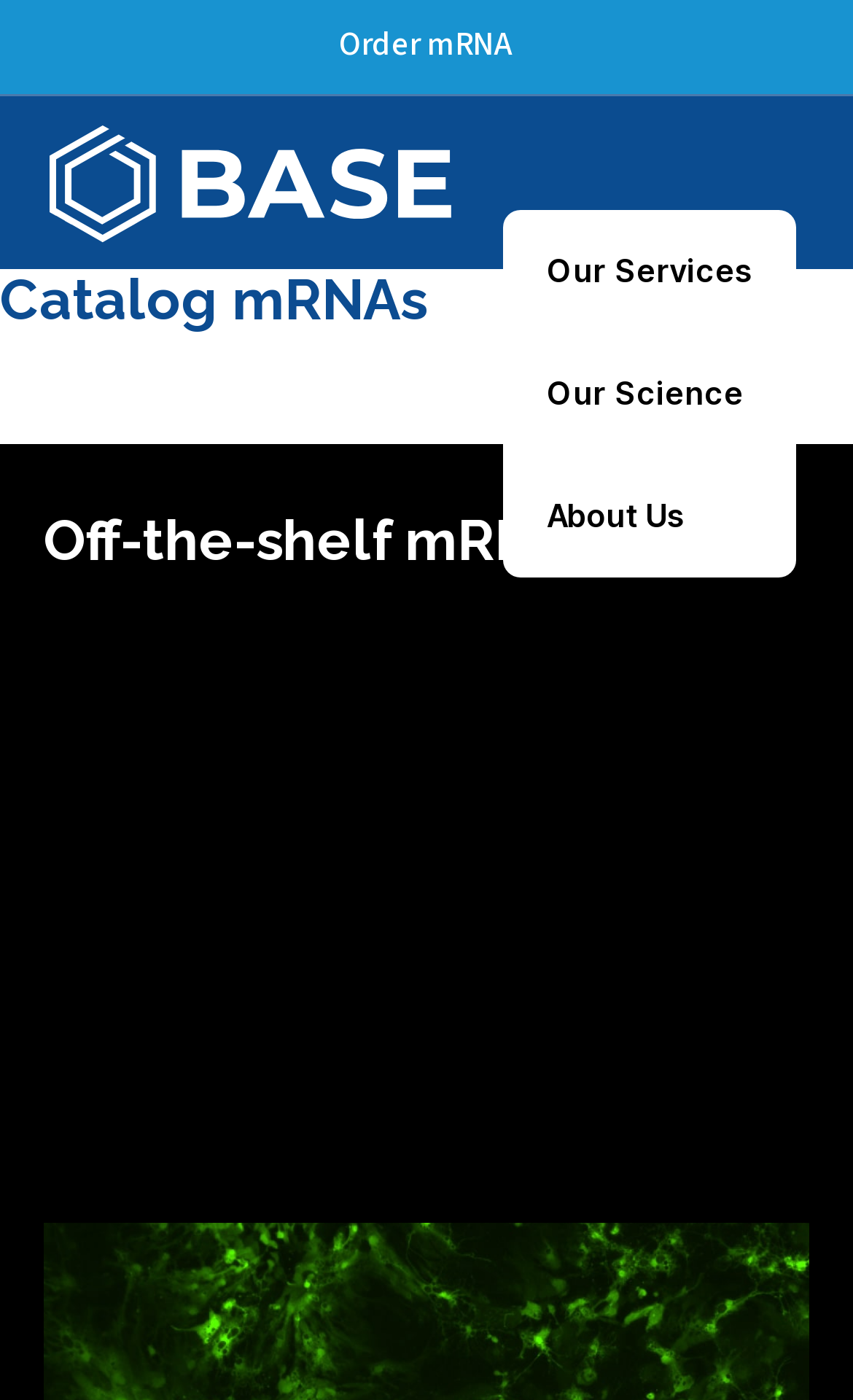Could you please study the image and provide a detailed answer to the question:
What type of products are available on this website?

Based on the webpage content, it is clear that the website offers mRNAs, specifically off-the-shelf mRNAs, which are ready for immediate delivery and use.